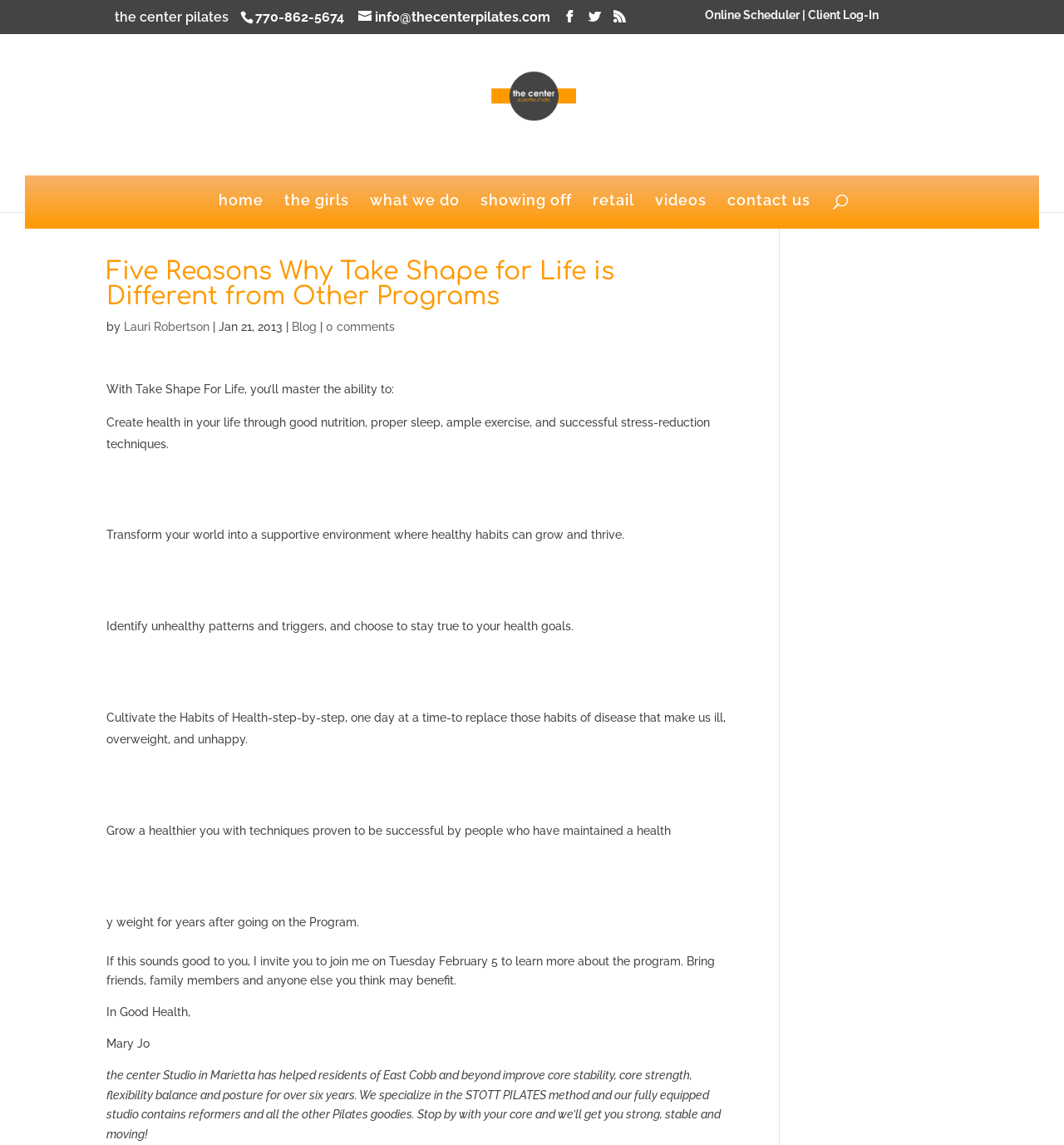Please use the details from the image to answer the following question comprehensively:
Who is the author of the blog post?

I found the answer by looking at the section below the main heading, where it says 'by Lauri Robertson'. This indicates that Lauri Robertson is the author of the blog post.